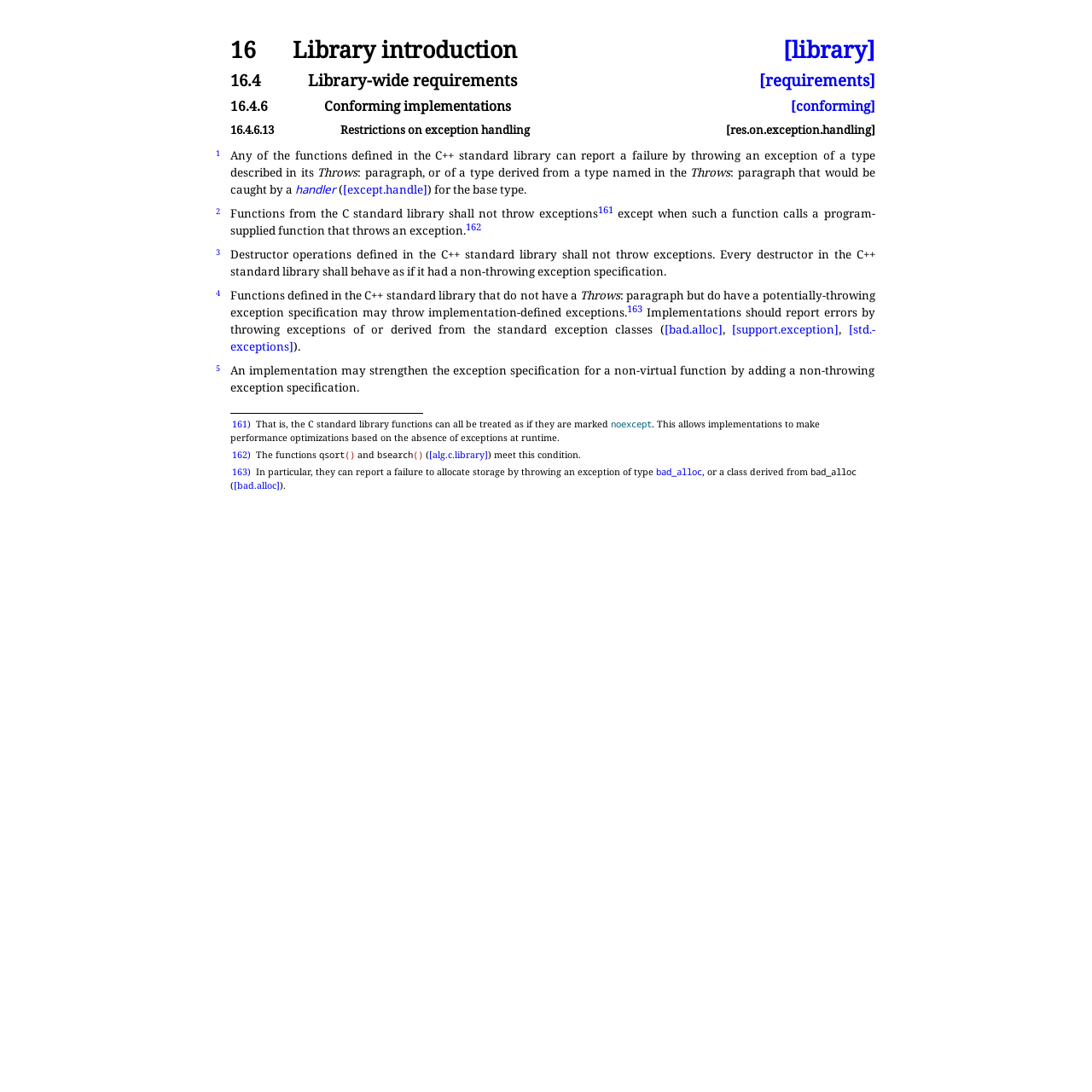Please give the bounding box coordinates of the area that should be clicked to fulfill the following instruction: "Click on the 'Home' link in the navigation bar". The coordinates should be in the format of four float numbers from 0 to 1, i.e., [left, top, right, bottom].

None